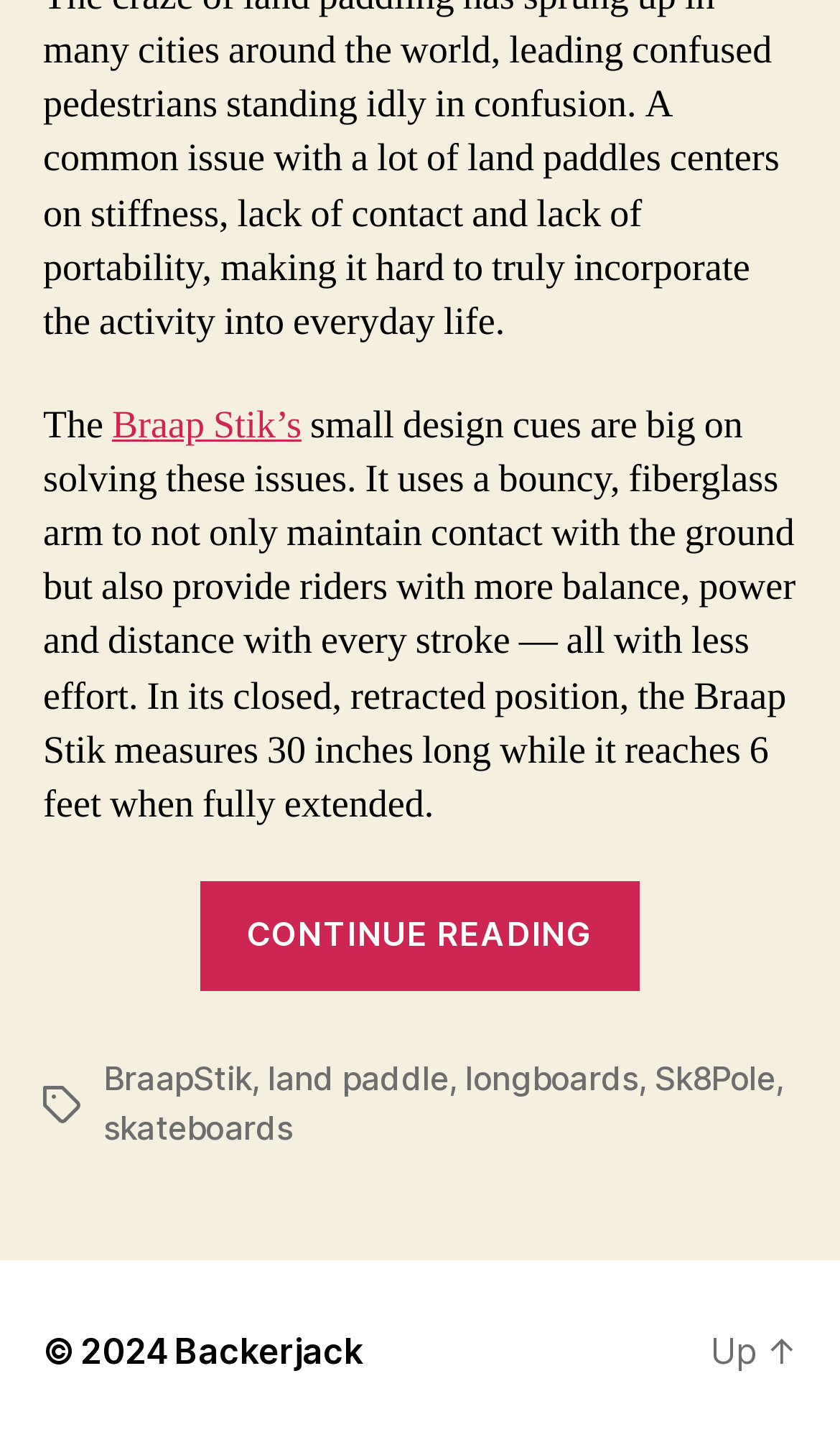Specify the bounding box coordinates of the area that needs to be clicked to achieve the following instruction: "Go back to the top of the page".

[0.846, 0.927, 0.949, 0.962]